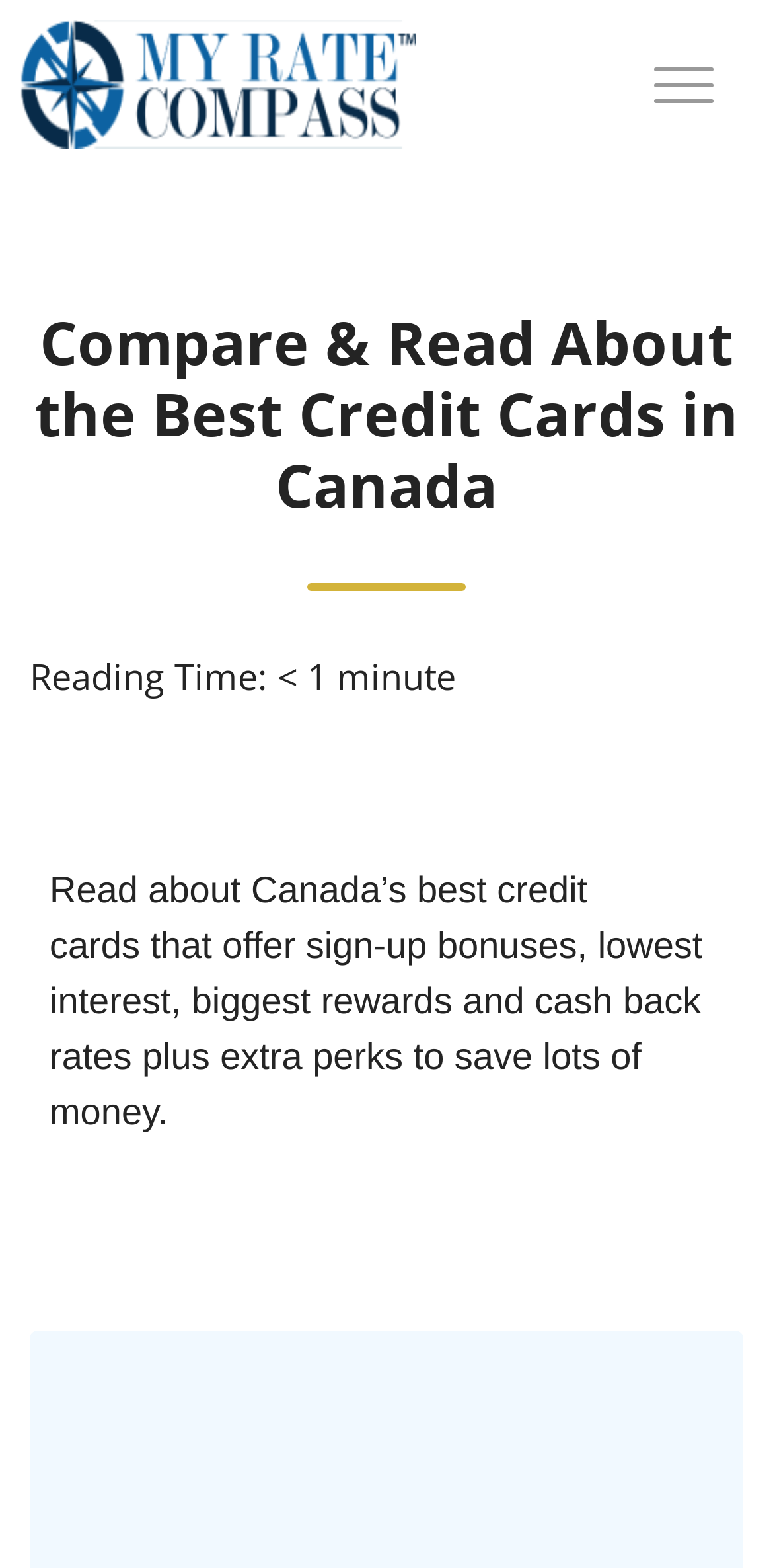Use a single word or phrase to answer the question:
What type of content is on the webpage?

article